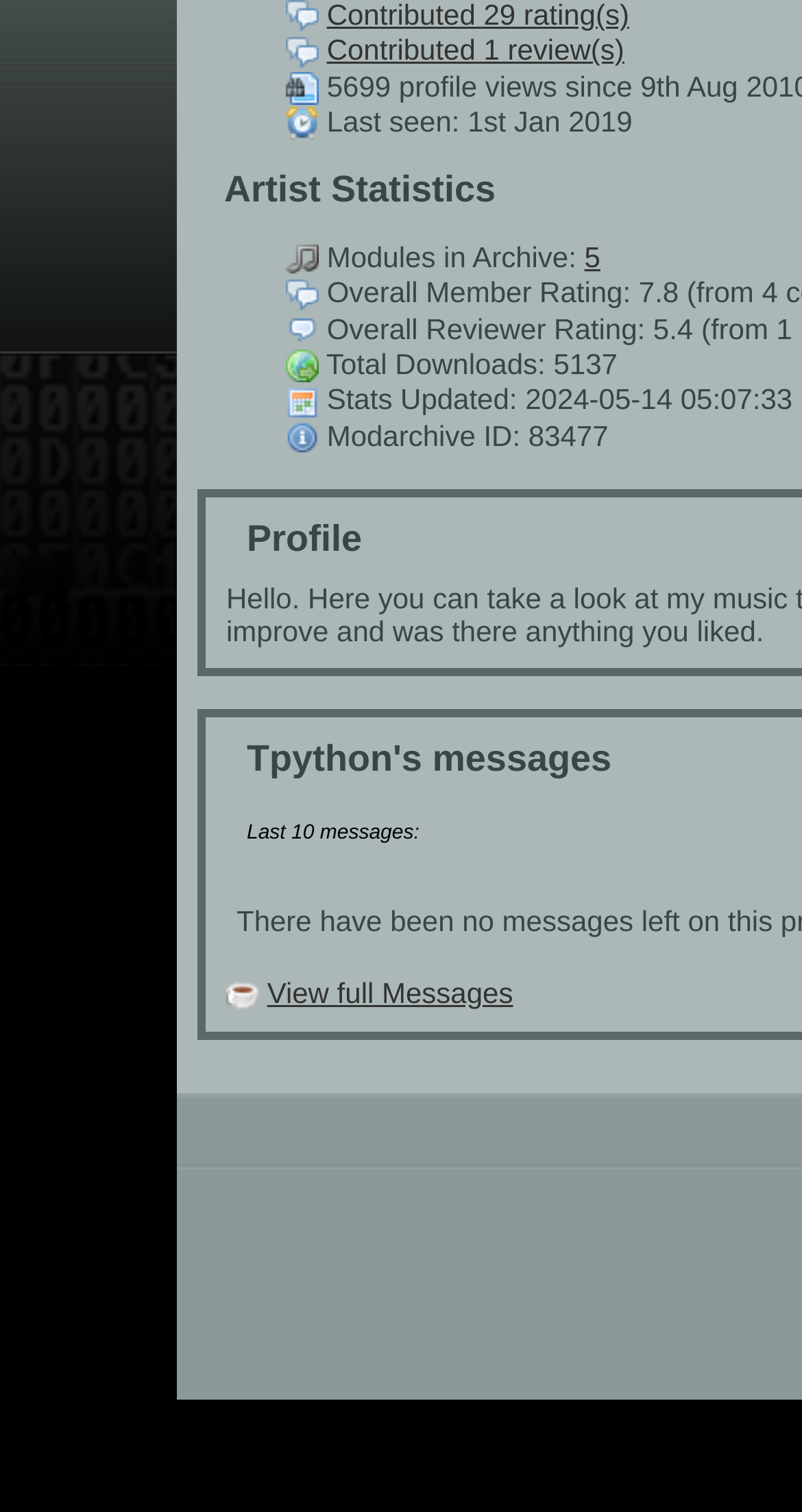Using the given element description, provide the bounding box coordinates (top-left x, top-left y, bottom-right x, bottom-right y) for the corresponding UI element in the screenshot: TMGS on Ebay

None